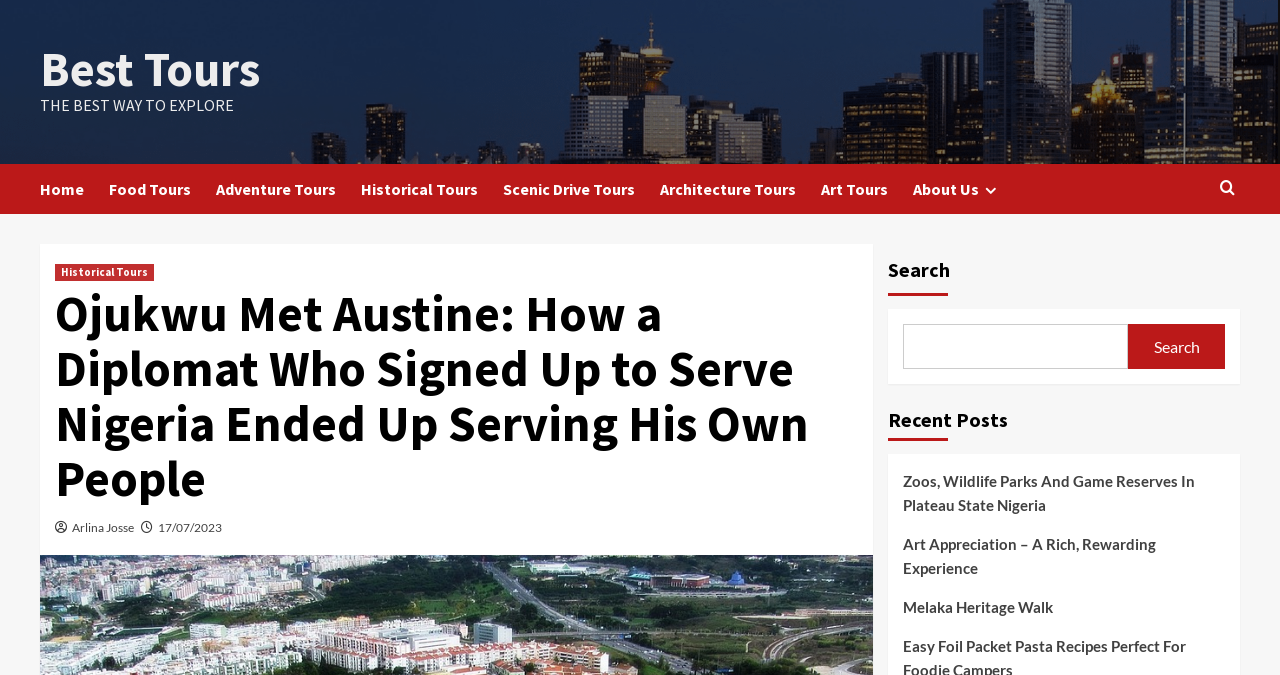What is the date of the article about Ojukwu?
Give a single word or phrase as your answer by examining the image.

17/07/2023